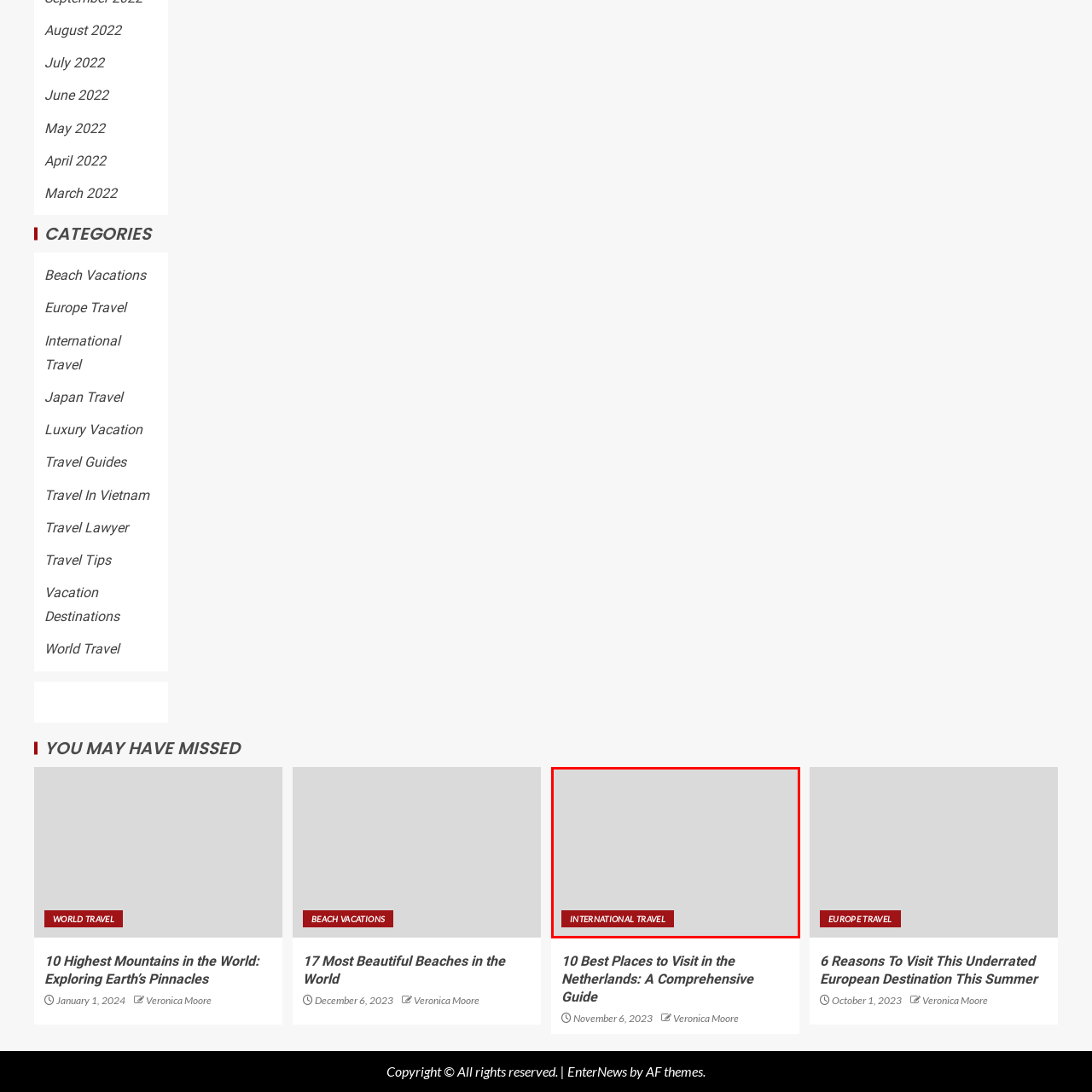View the part of the image marked by the red boundary and provide a one-word or short phrase answer to this question: 
What is the theme of the image?

International Travel